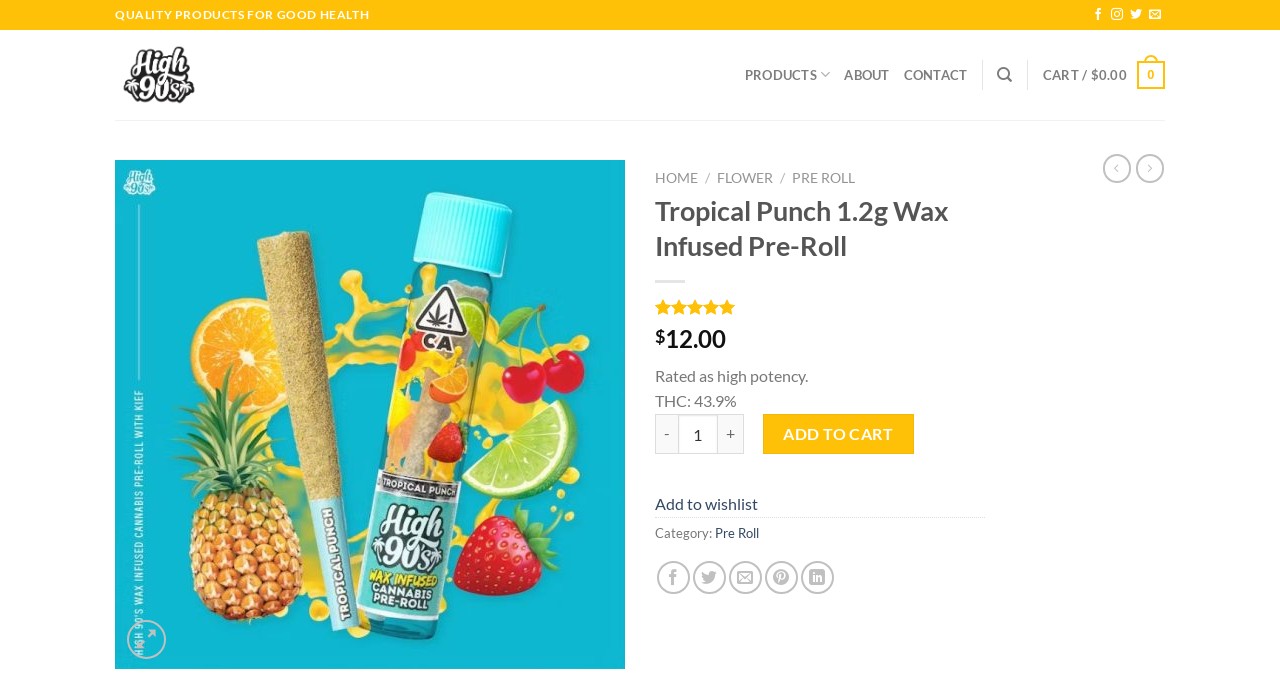Bounding box coordinates are to be given in the format (top-left x, top-left y, bottom-right x, bottom-right y). All values must be floating point numbers between 0 and 1. Provide the bounding box coordinate for the UI element described as: parent_node: Add to wishlist aria-label="Wishlist"

[0.449, 0.251, 0.479, 0.309]